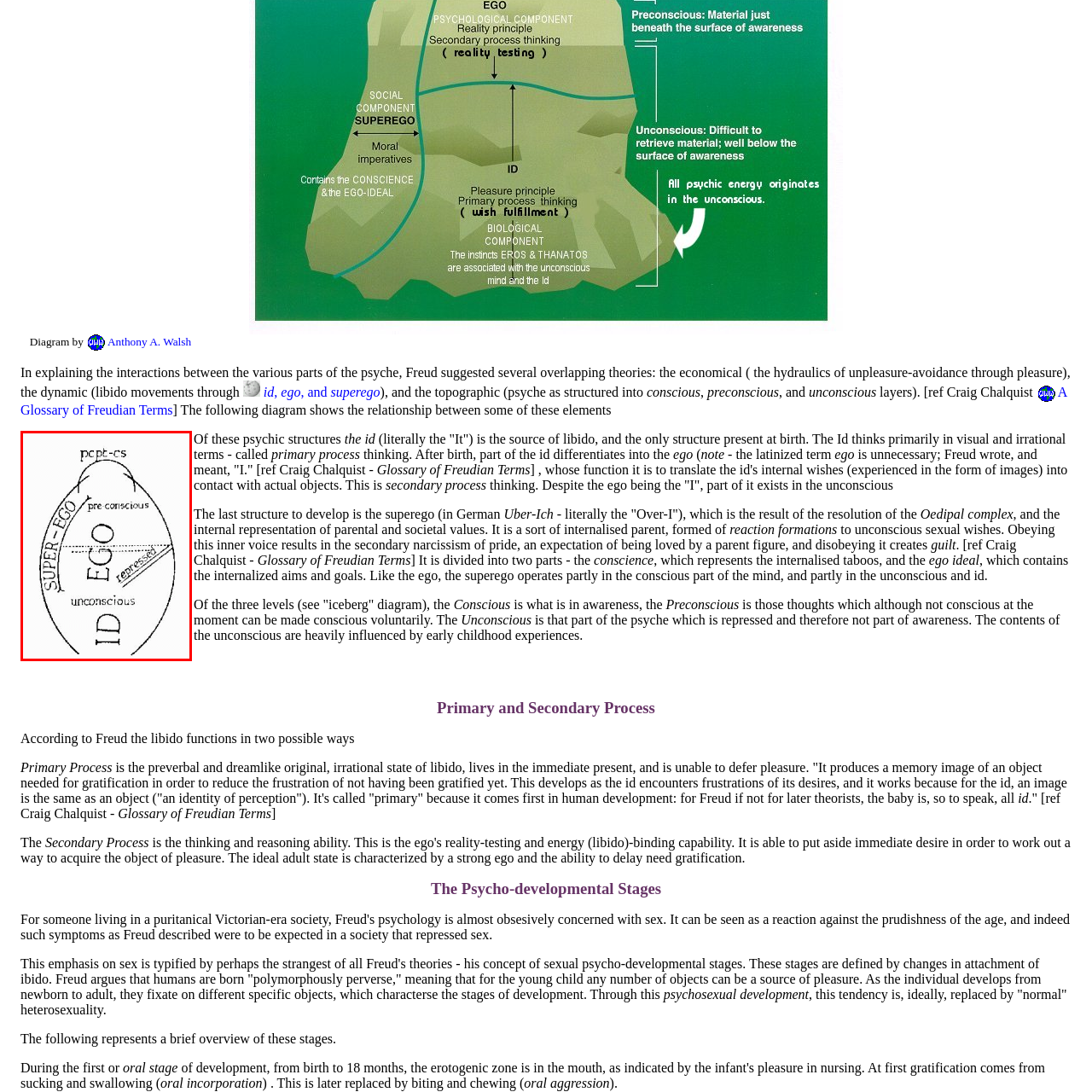Create an extensive description for the image inside the red frame.

The image titled "Freud's map of the psyche" visually represents Sigmund Freud's model of the human psyche, illustrating the relationships between the id, ego, and superego. Depicted in an oval structure, the diagram divides the psyche into three main components: 

1. **Id** - located at the bottom, representing the primal, instinctual part of the psyche responsible for basic desires and drives.
2. **Ego** - situated in the center, acting as the rational mediator between the id and the external world, facilitating realistic decision-making.
3. **Superego** - located at the top, embodying the moral standards and ideals internalized from parental and societal expectations.

The diagram also indicates the concepts of the unconscious and preconscious layers, highlighting how repressed thoughts (noted in the sketch) influence behavior. This illustration emphasizes Freud's theories on the complexity of human thought and behavior, illustrating how these elements interact within the human mind.